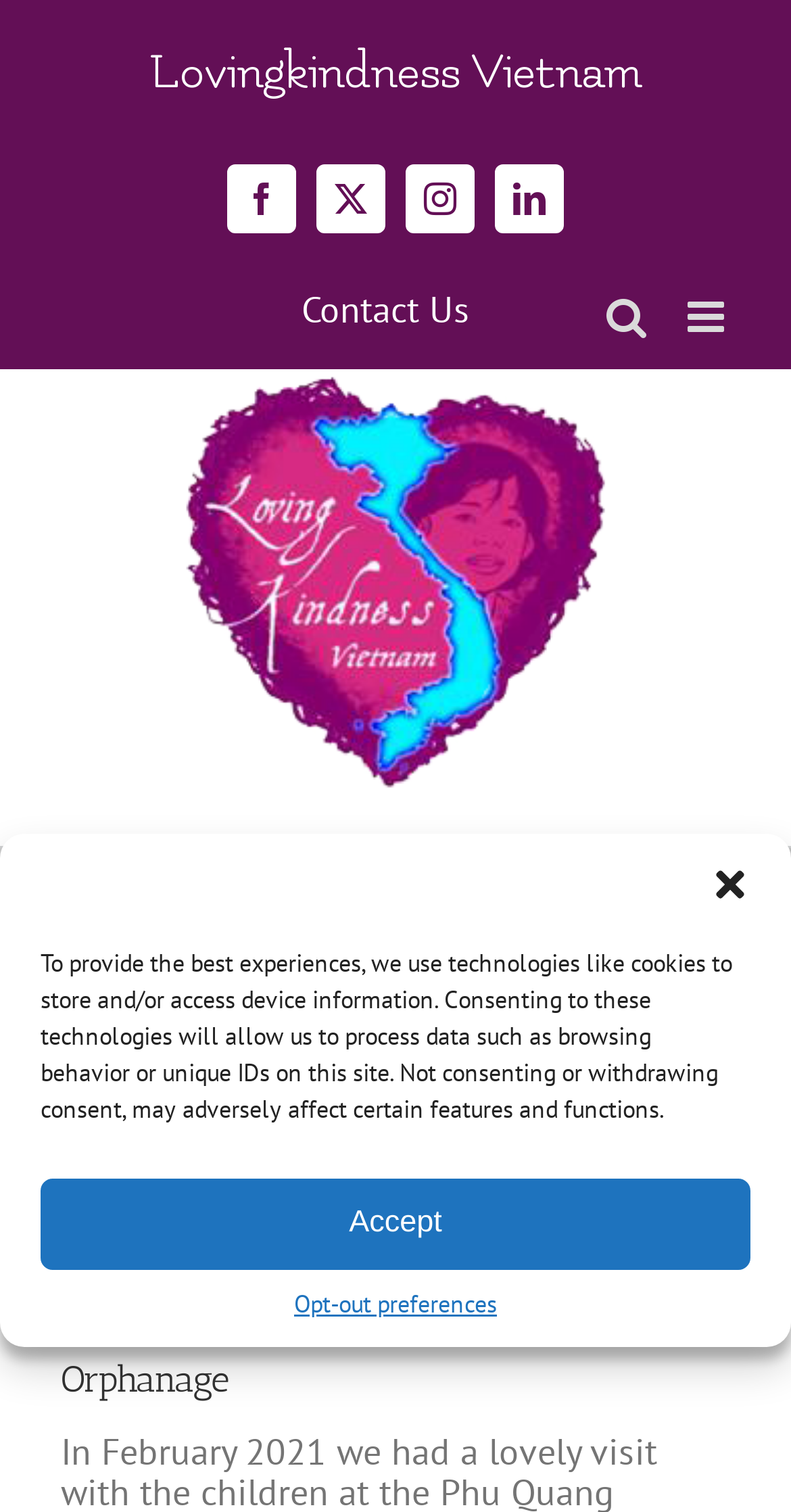Locate the bounding box of the UI element defined by this description: "alt="Lovingkindness Vietnam Logo"". The coordinates should be given as four float numbers between 0 and 1, formatted as [left, top, right, bottom].

[0.077, 0.271, 0.923, 0.532]